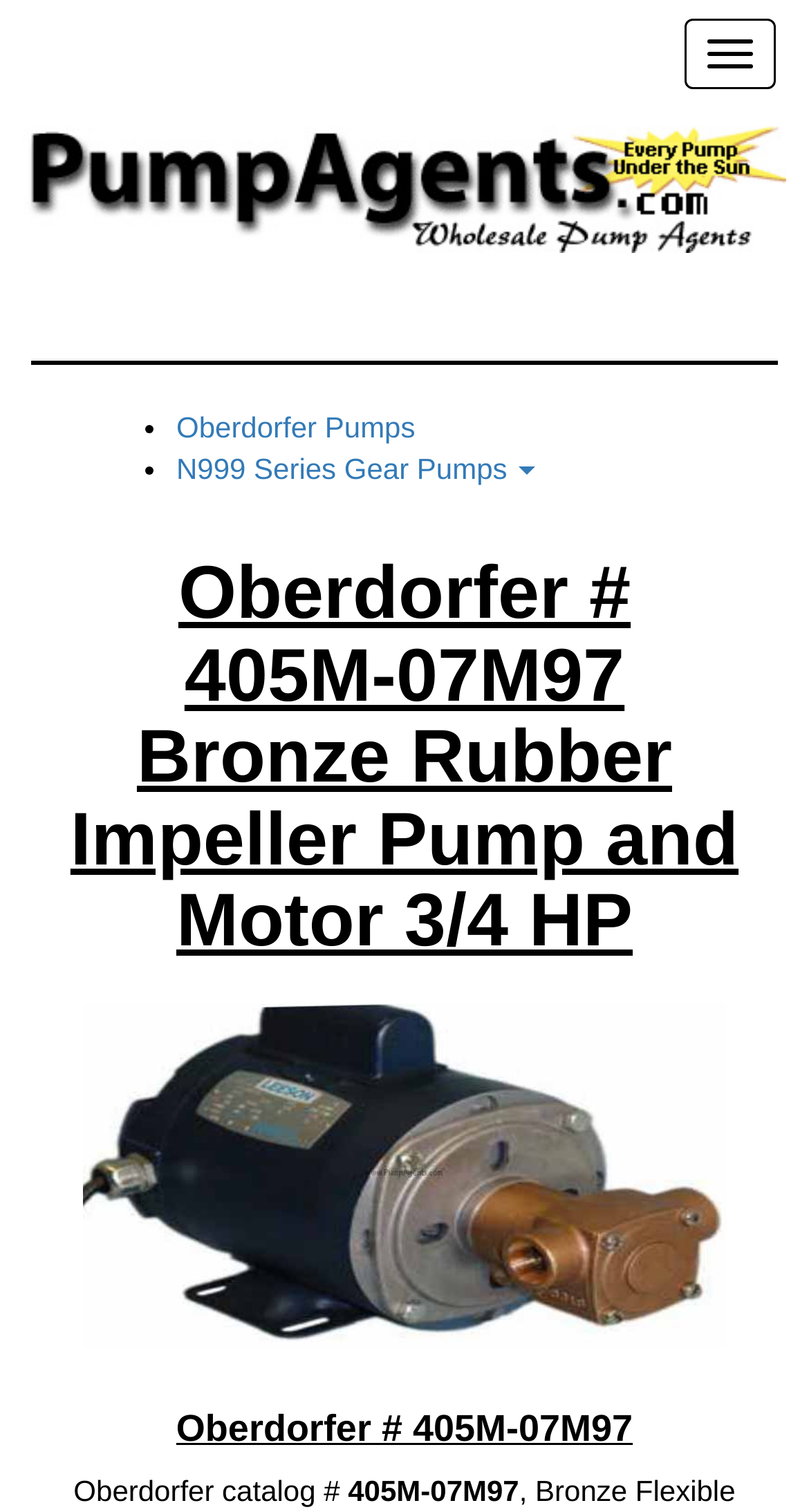What is the brand of the pump?
Using the image as a reference, give an elaborate response to the question.

The brand of the pump can be determined by looking at the heading 'Oberdorfer # 405M-07M97 Bronze Rubber Impeller Pump and Motor 3/4 HP', which clearly states the brand as Oberdorfer.